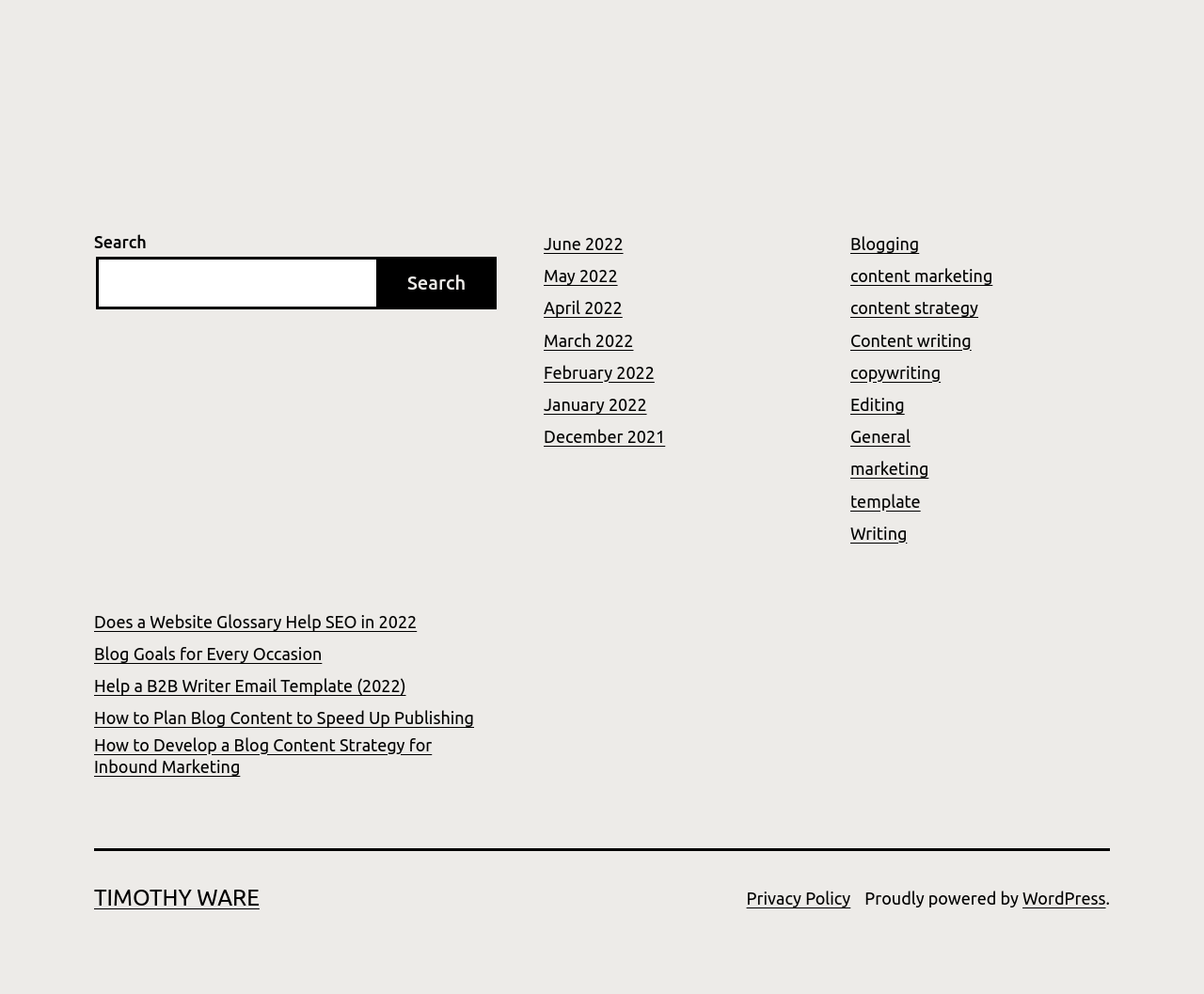Specify the bounding box coordinates of the element's region that should be clicked to achieve the following instruction: "Search for something". The bounding box coordinates consist of four float numbers between 0 and 1, in the format [left, top, right, bottom].

[0.08, 0.258, 0.315, 0.311]